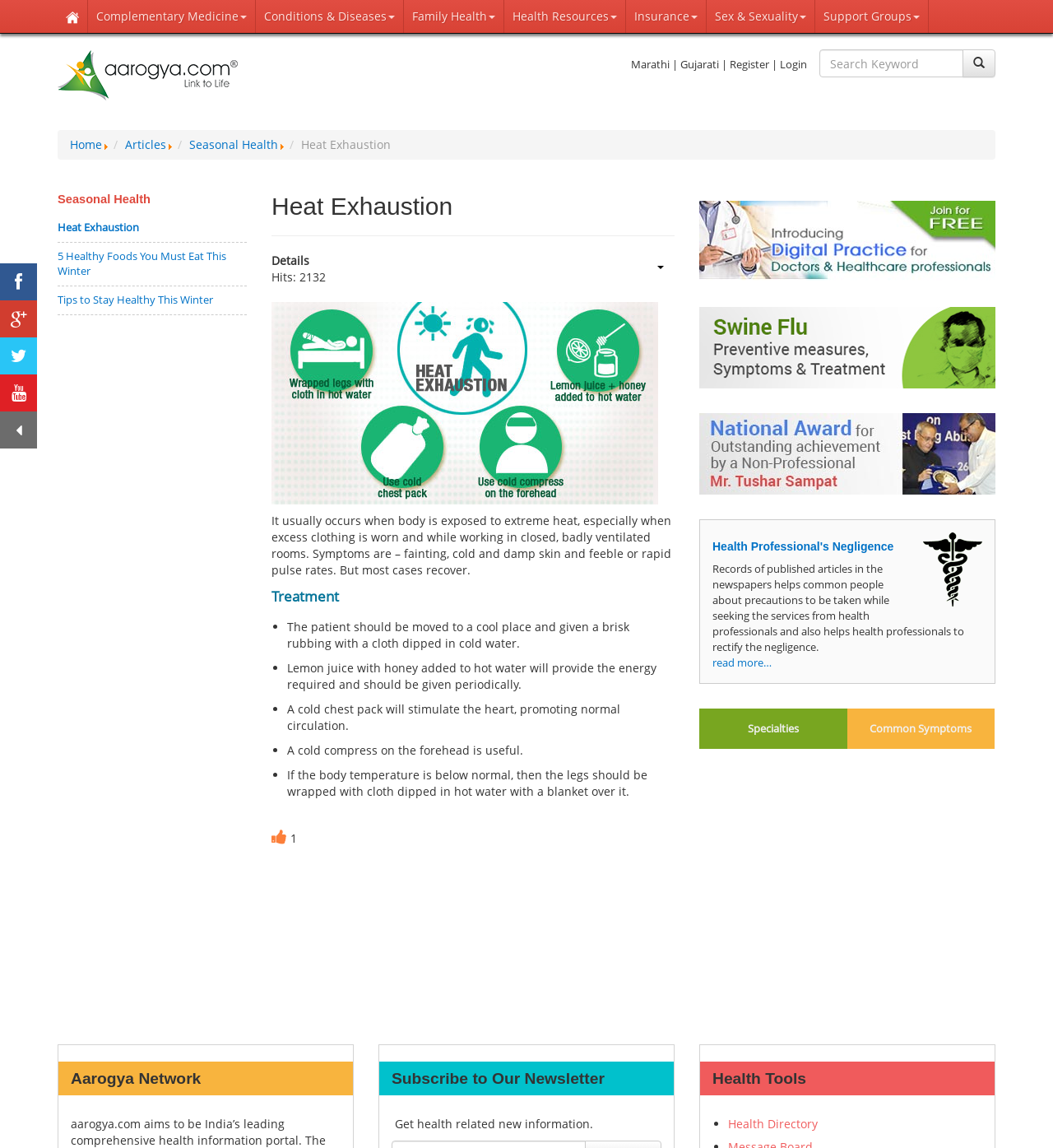What is the purpose of a cold chest pack in treating Heat Exhaustion?
Refer to the image and give a detailed answer to the question.

I found the answer by reading the treatment section on the webpage, which lists several remedies for Heat Exhaustion. One of the remedies is a cold chest pack, which is described as stimulating the heart and promoting normal circulation.